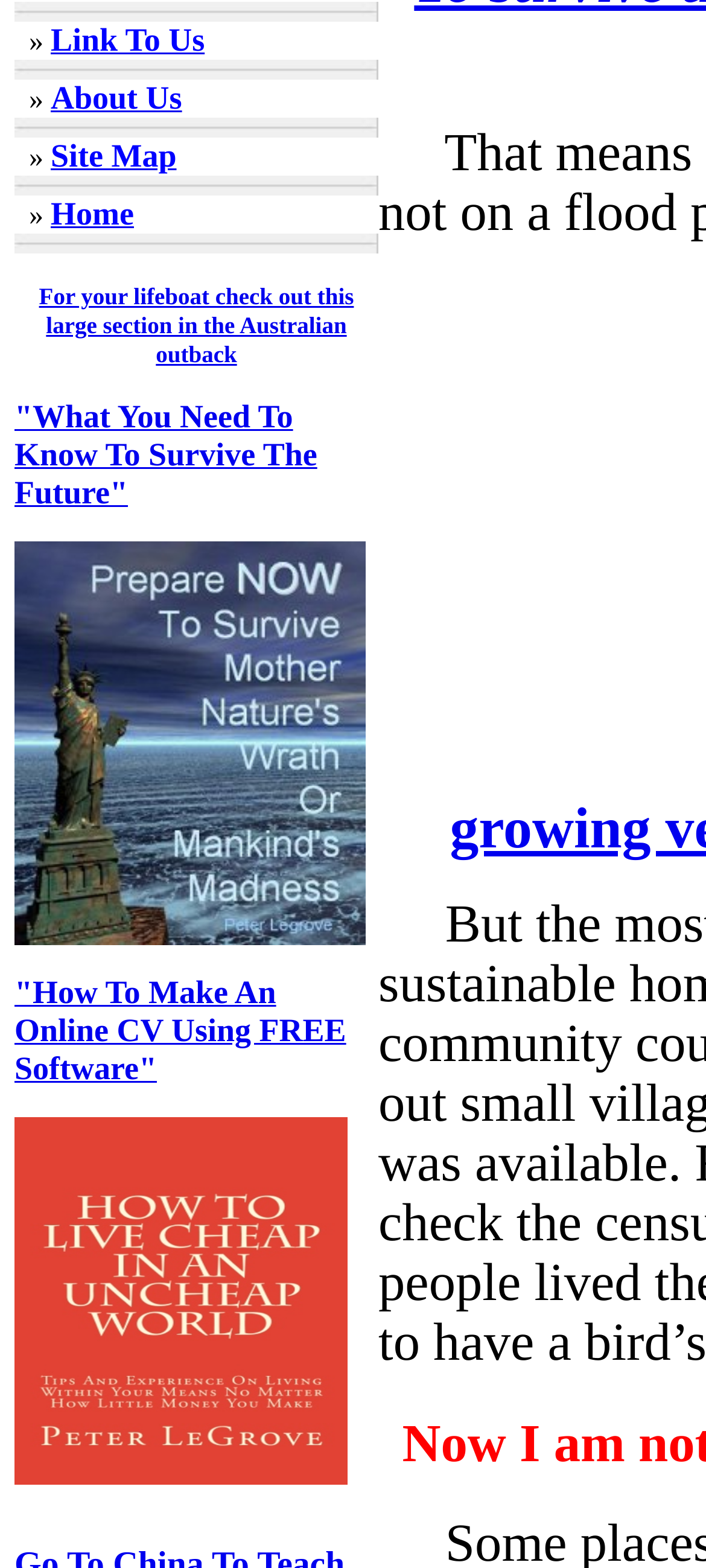Identify the bounding box coordinates for the UI element described as: "Site Map". The coordinates should be provided as four floats between 0 and 1: [left, top, right, bottom].

[0.072, 0.091, 0.25, 0.111]